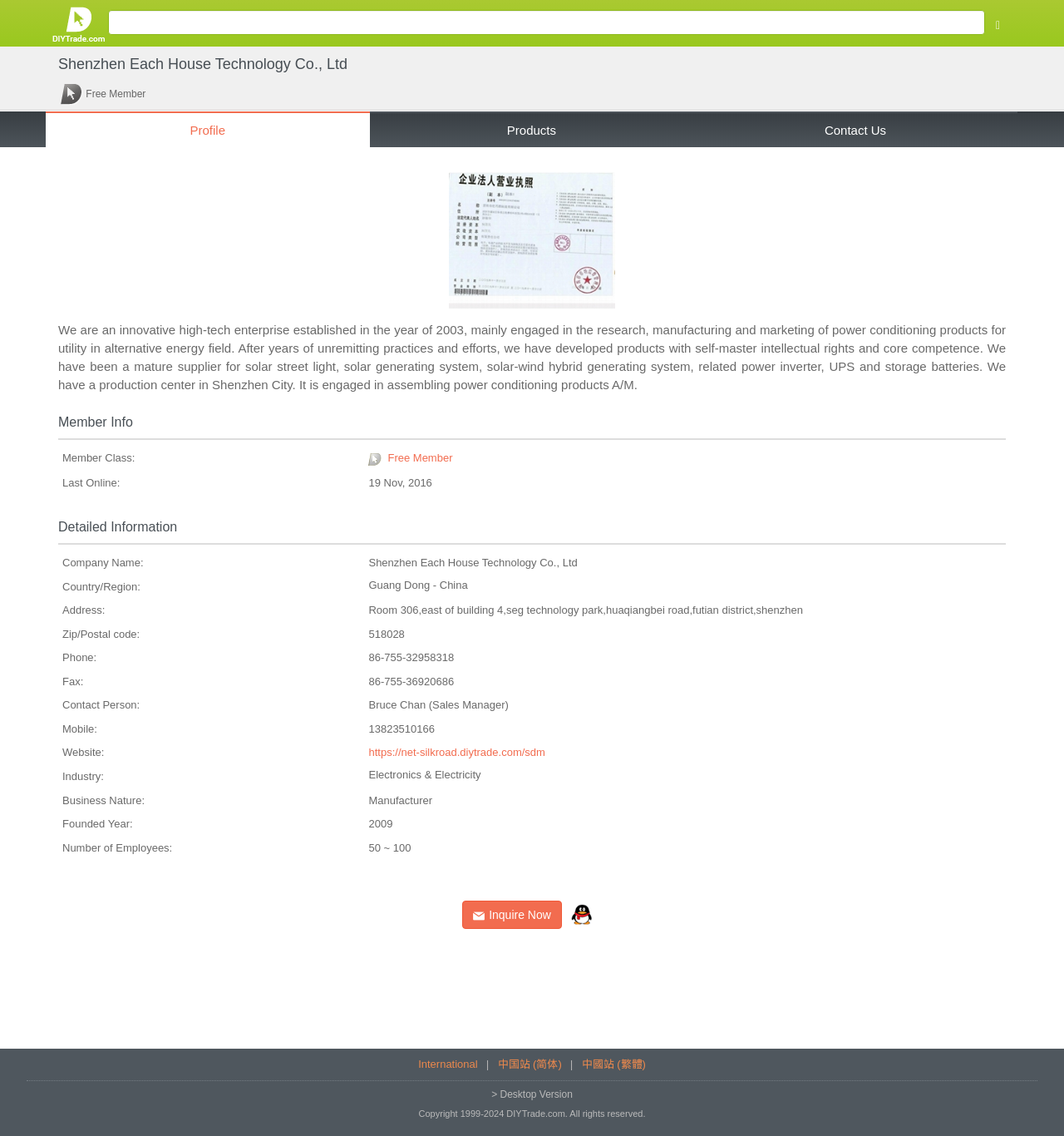What is the website of the company?
Please provide a detailed and thorough answer to the question.

I found the website by looking at the table under the 'Detailed Information' heading, where it lists 'Website:' as 'https://net-silkroad.diytrade.com/sdm'.